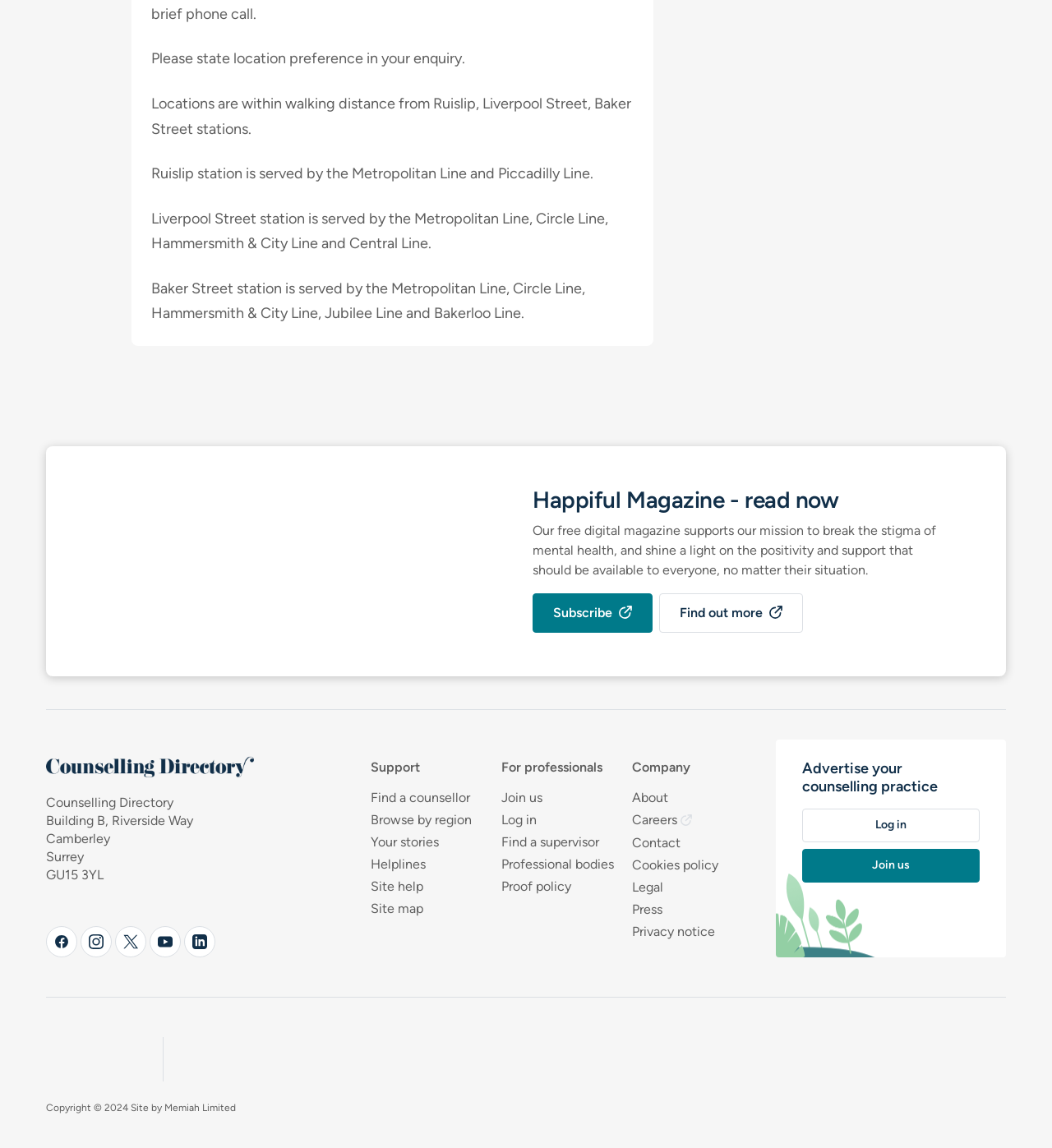Could you provide the bounding box coordinates for the portion of the screen to click to complete this instruction: "Contact"?

[0.601, 0.726, 0.647, 0.742]